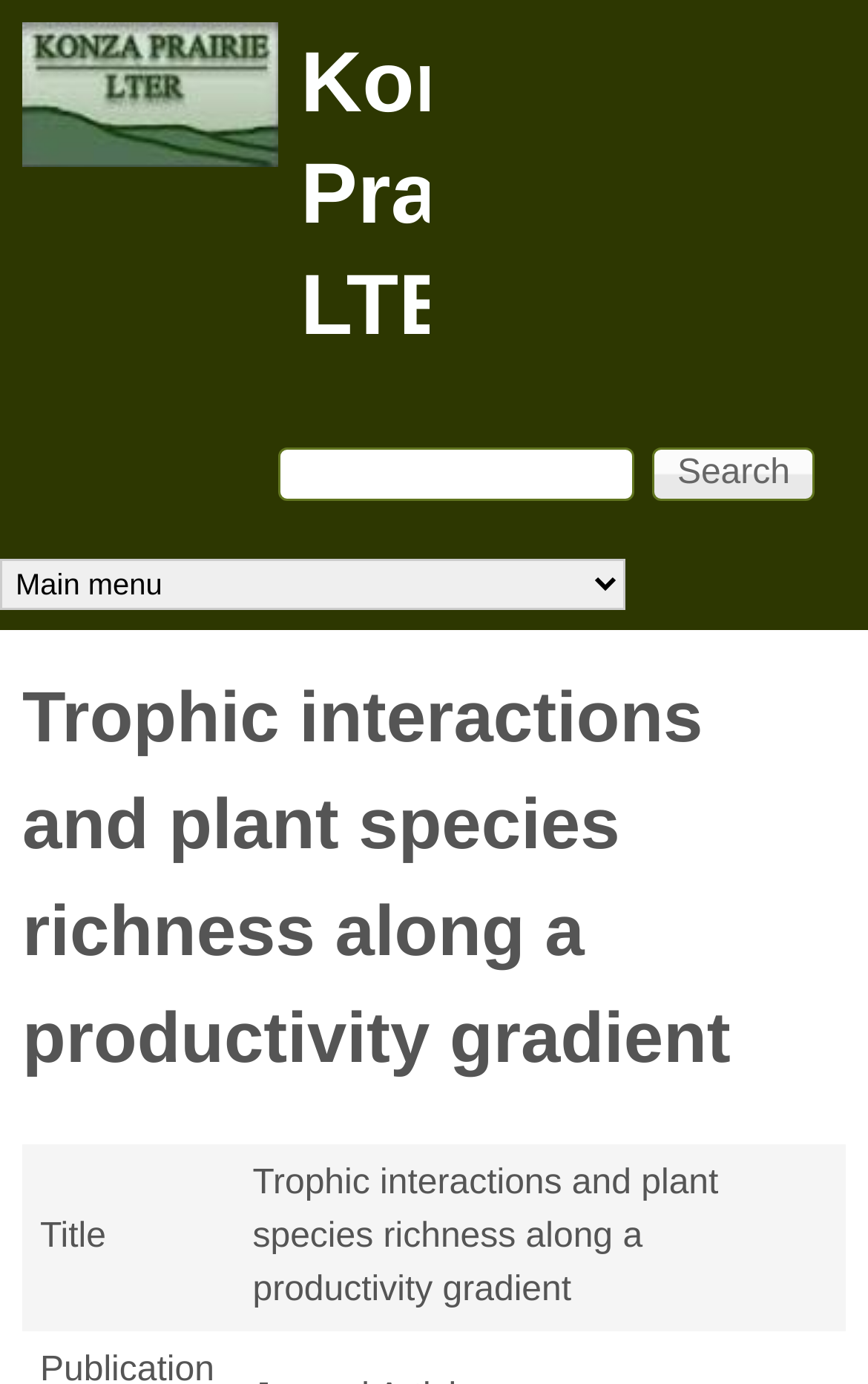How many grid cells are there in the table?
Look at the image and provide a short answer using one word or a phrase.

2